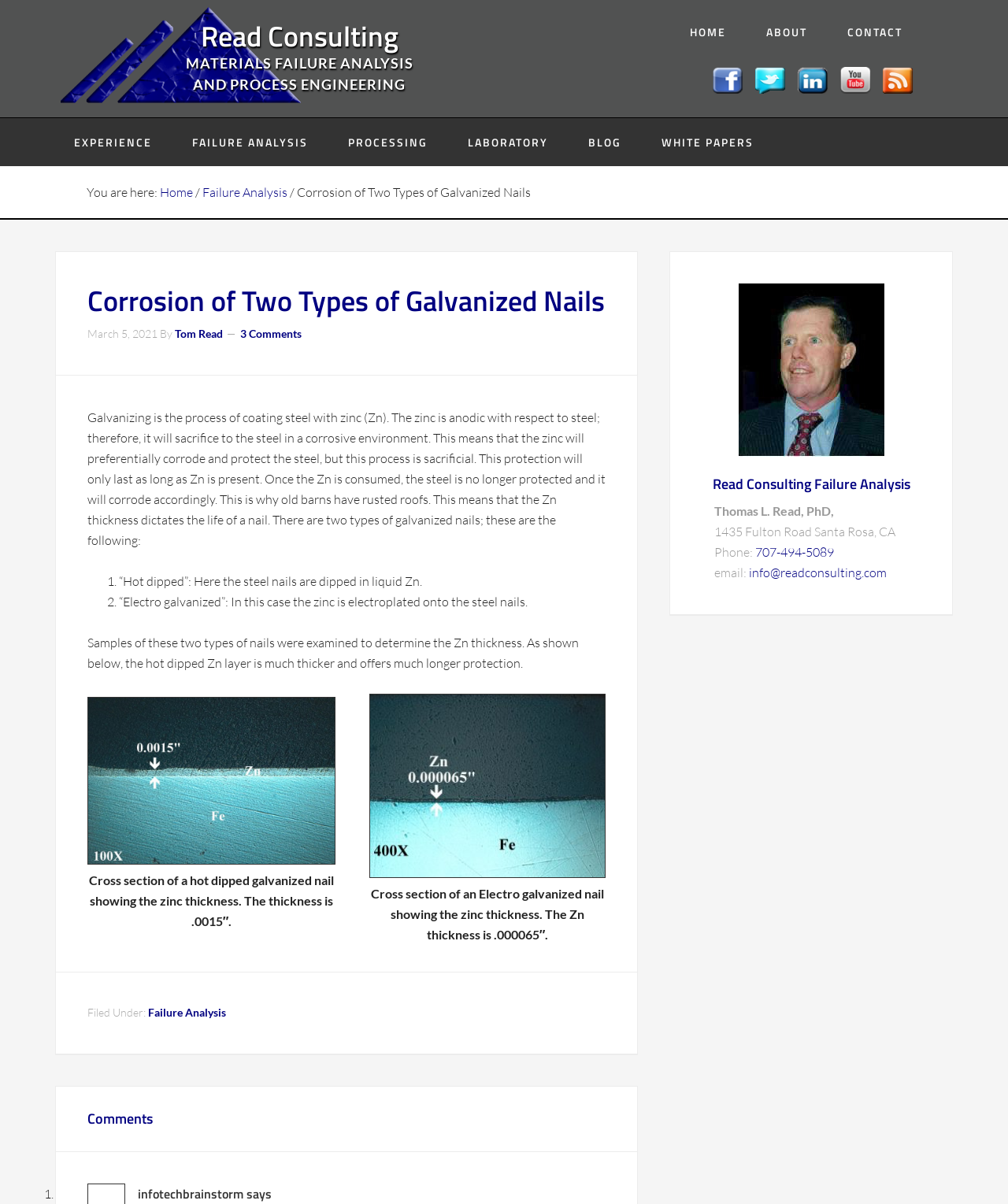Please indicate the bounding box coordinates of the element's region to be clicked to achieve the instruction: "Read the comments". Provide the coordinates as four float numbers between 0 and 1, i.e., [left, top, right, bottom].

[0.055, 0.903, 0.632, 0.957]